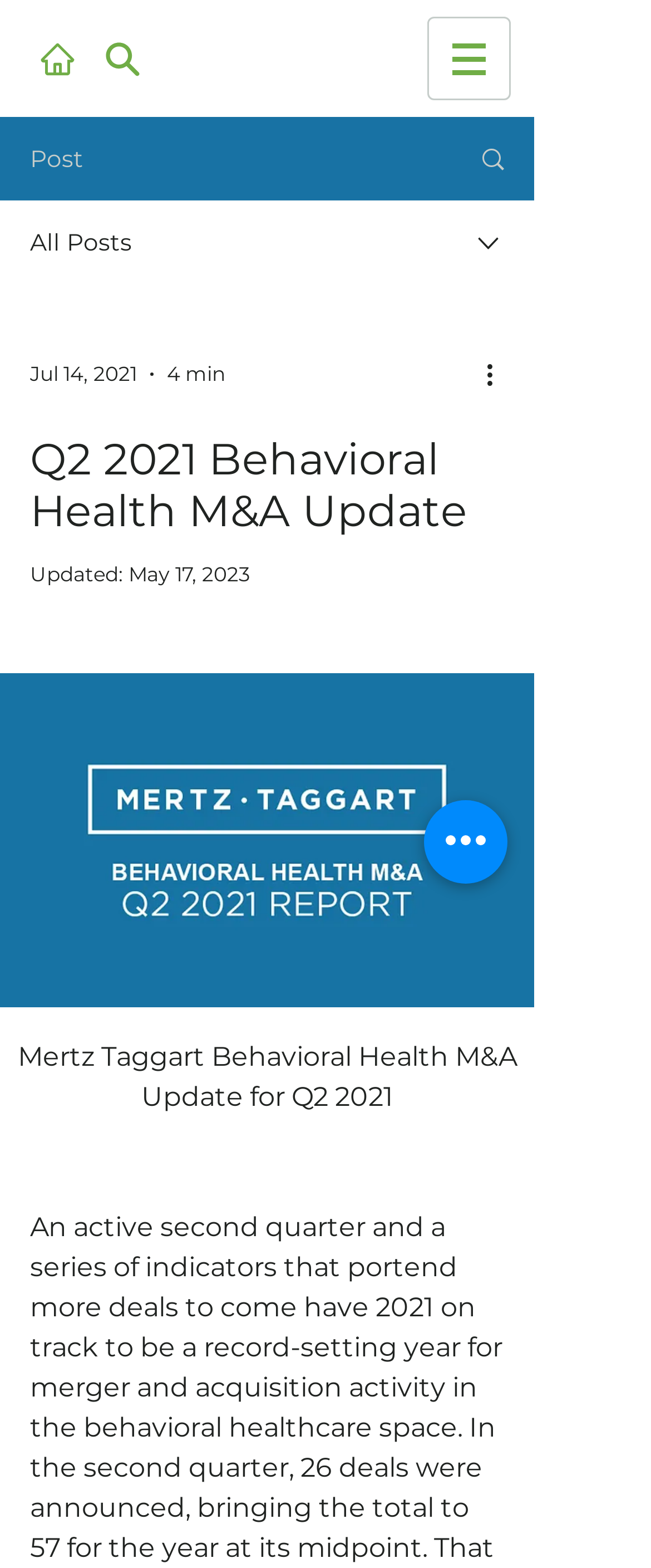Ascertain the bounding box coordinates for the UI element detailed here: "aria-label="More actions"". The coordinates should be provided as [left, top, right, bottom] with each value being a float between 0 and 1.

[0.738, 0.226, 0.8, 0.251]